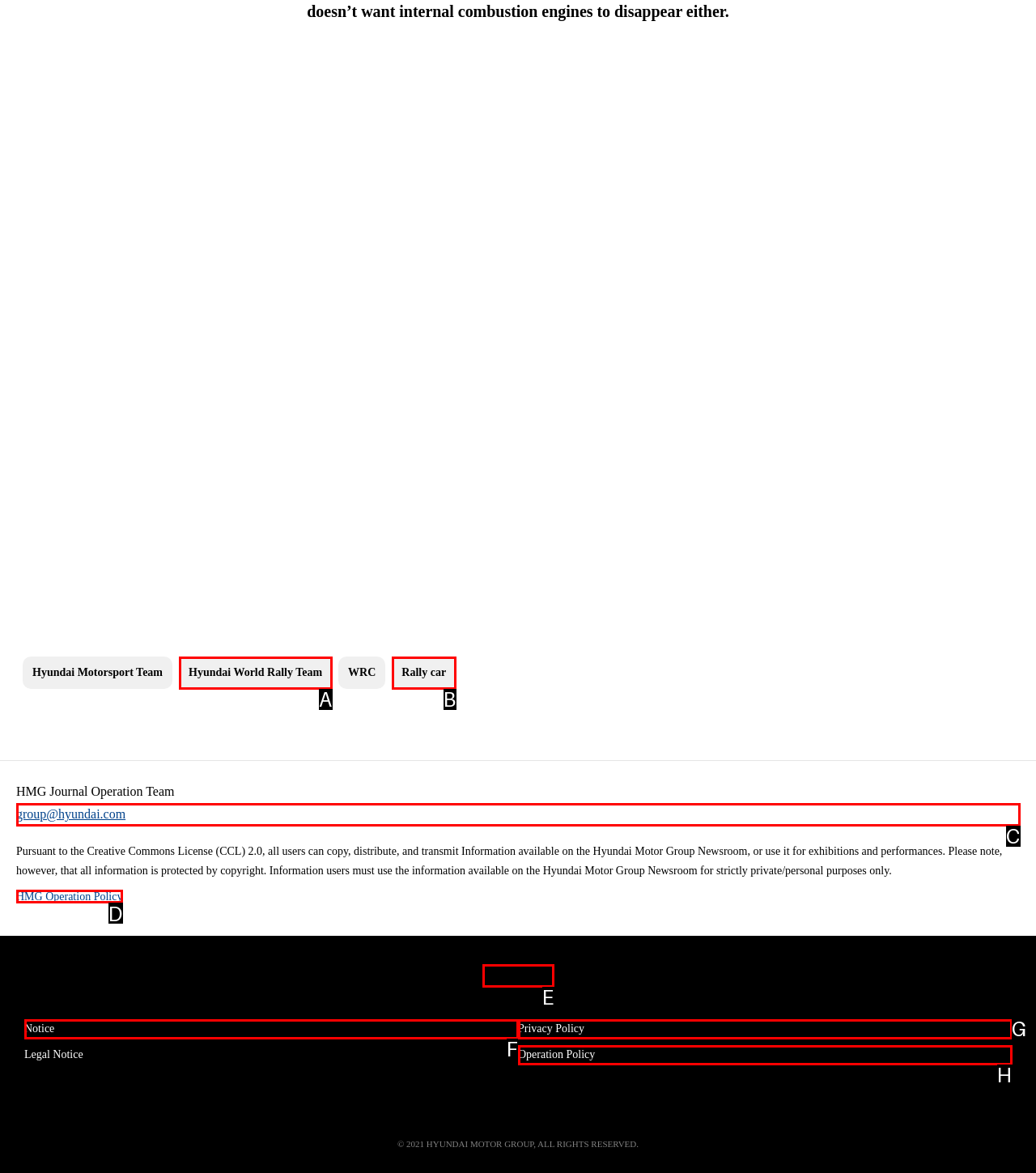Identify the correct HTML element to click for the task: Read HMG Operation Policy. Provide the letter of your choice.

D